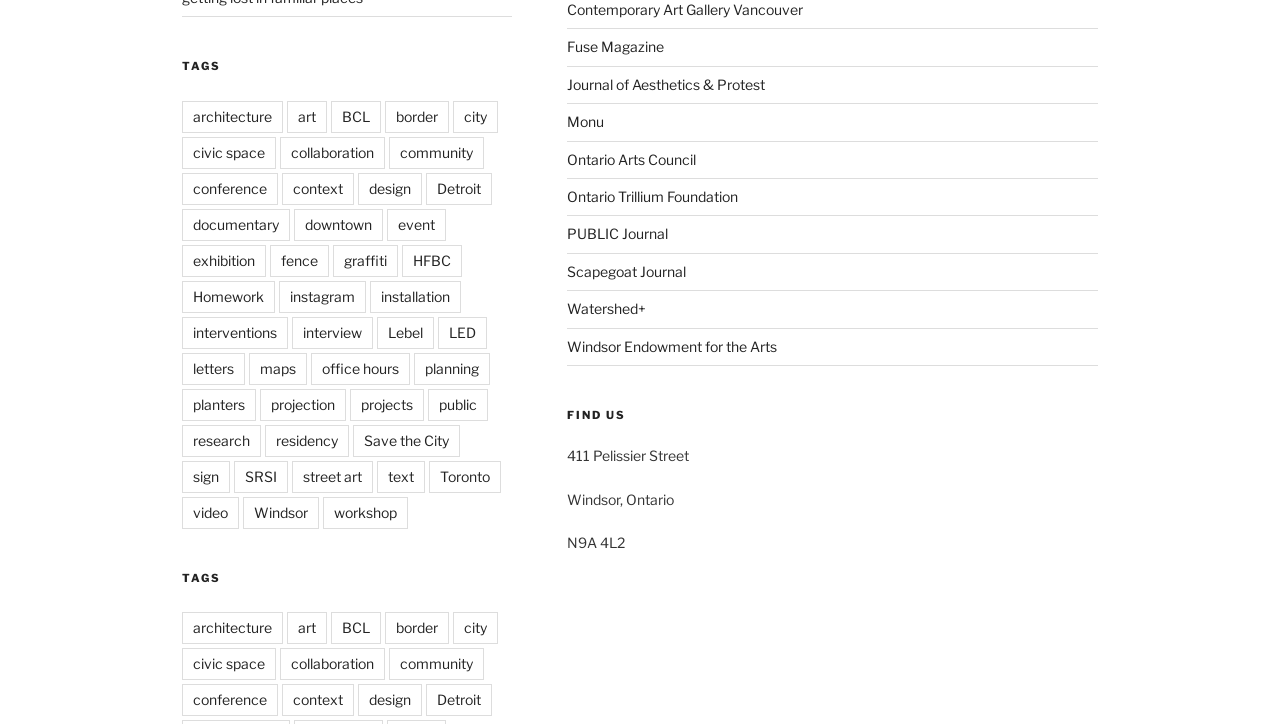Please answer the following question using a single word or phrase: 
How many organizations are listed as links on this webpage?

9